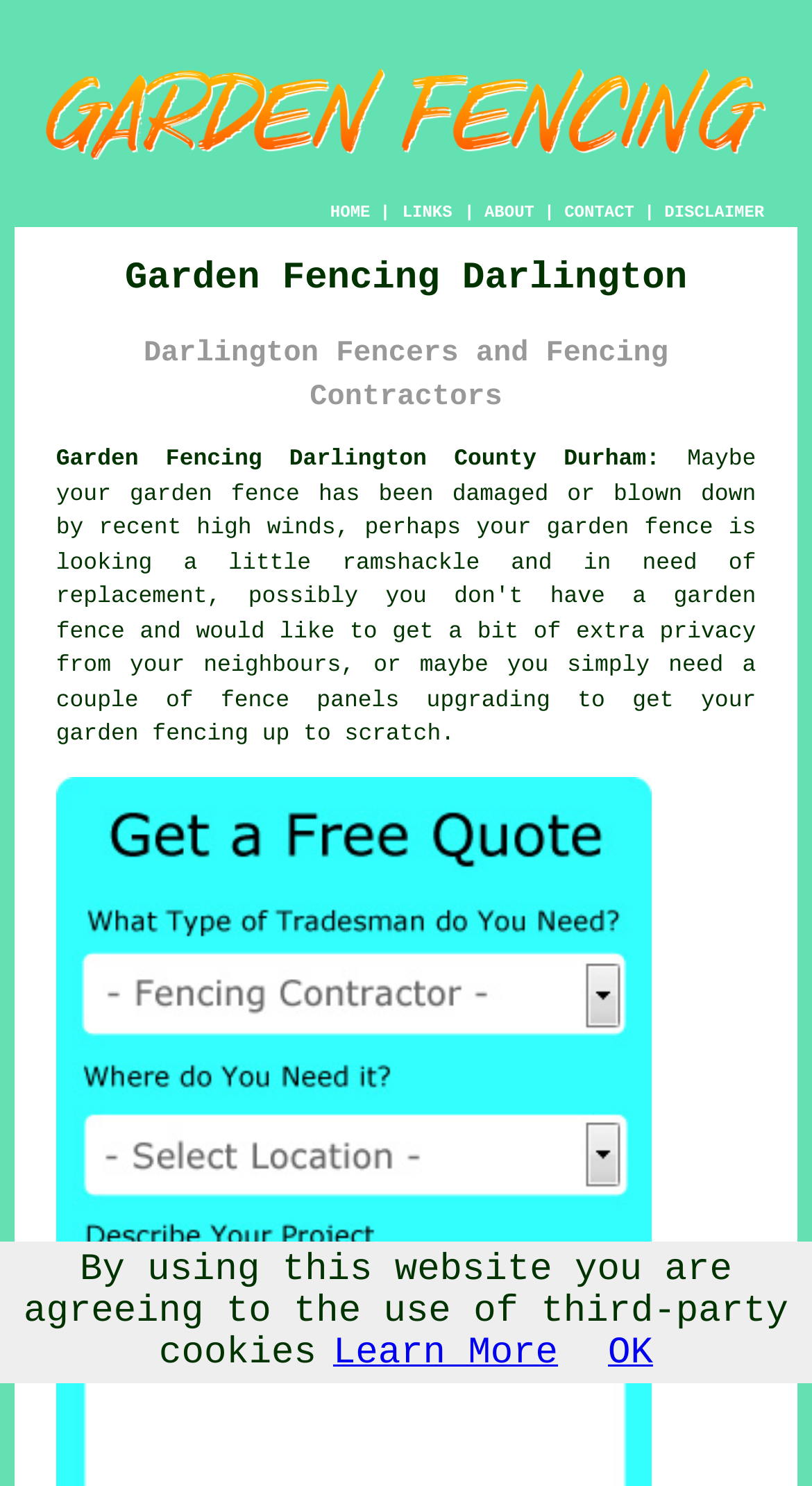Please identify the bounding box coordinates of the clickable area that will fulfill the following instruction: "Click the CONTACT link". The coordinates should be in the format of four float numbers between 0 and 1, i.e., [left, top, right, bottom].

[0.695, 0.137, 0.781, 0.15]